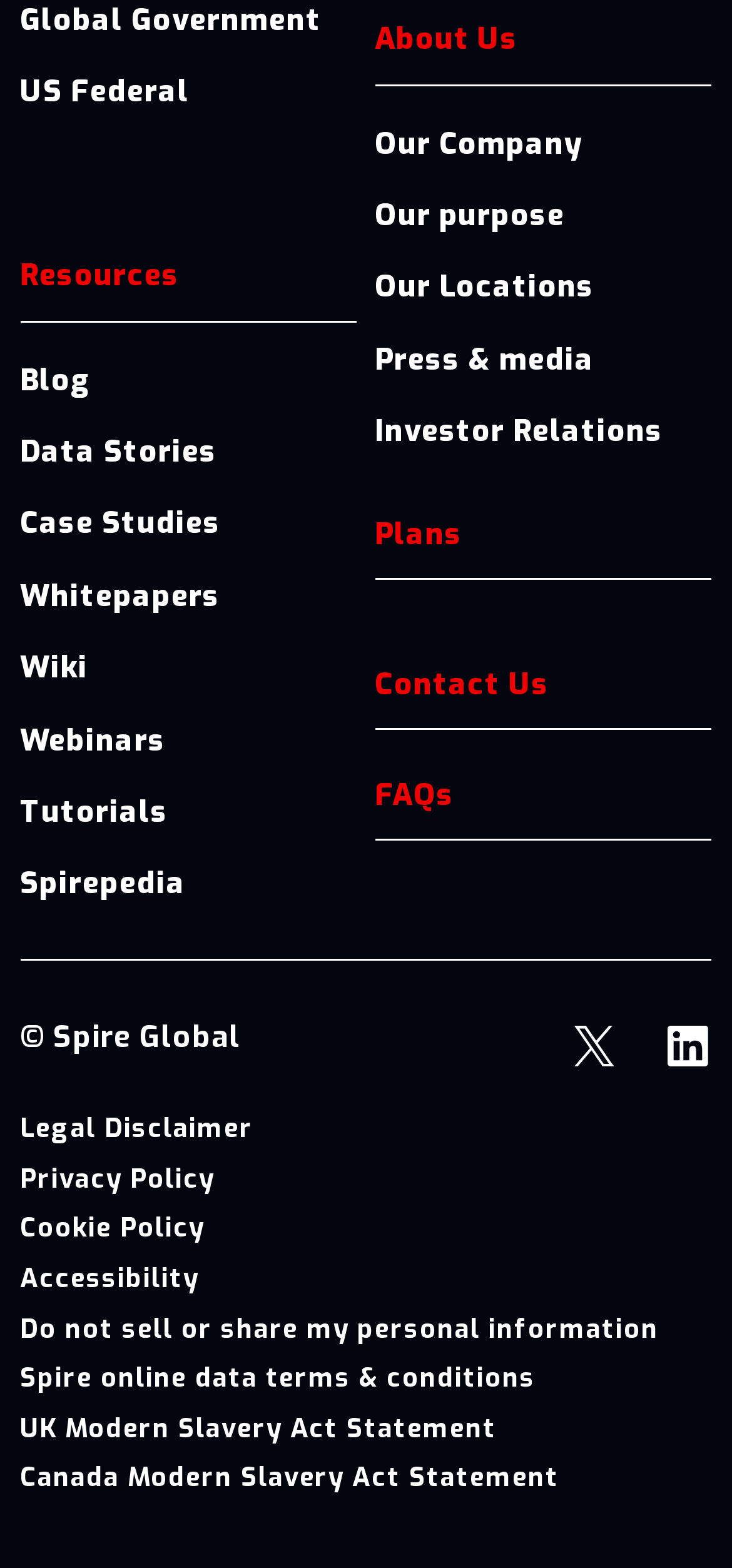Identify the bounding box coordinates of the clickable region to carry out the given instruction: "View Spire on Twitter".

[0.78, 0.648, 0.844, 0.682]